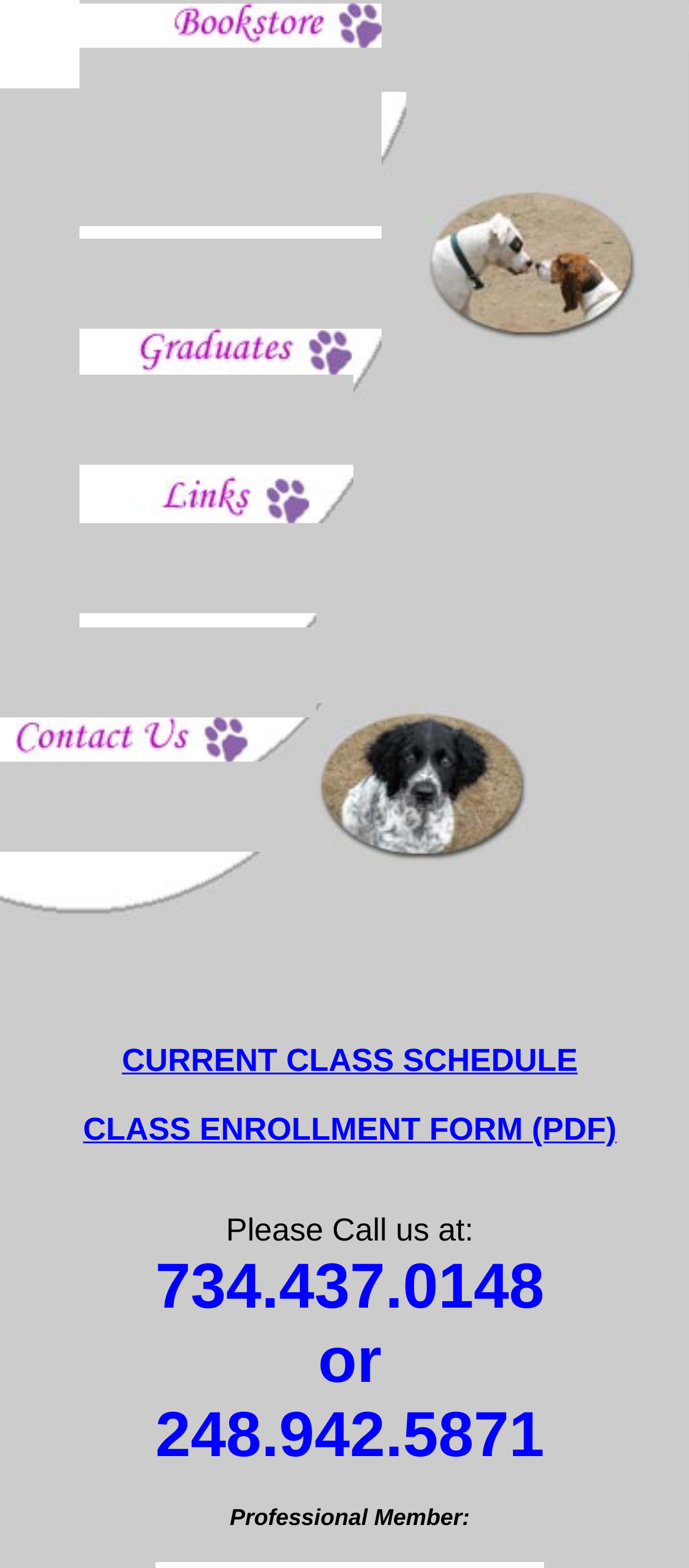Use a single word or phrase to answer the question: How many grid cells are there on the webpage?

13